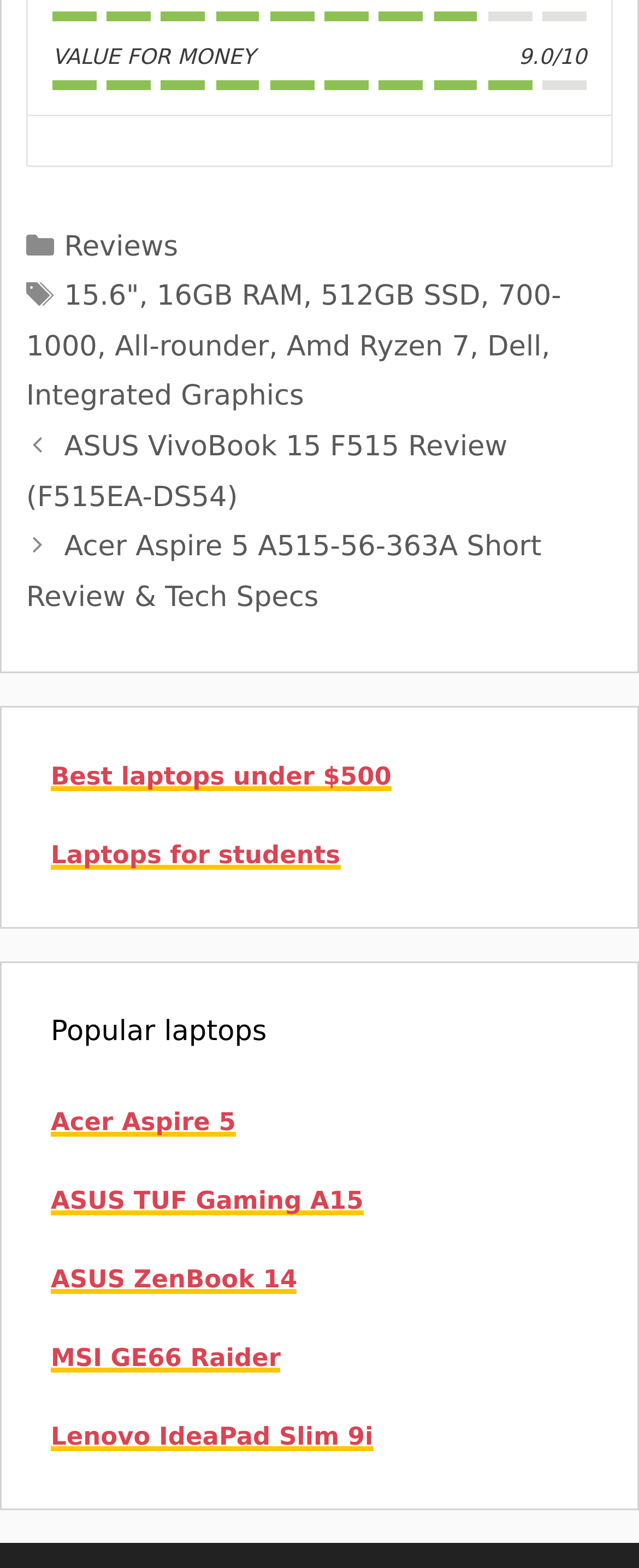Please indicate the bounding box coordinates for the clickable area to complete the following task: "Post a comment". The coordinates should be specified as four float numbers between 0 and 1, i.e., [left, top, right, bottom].

None